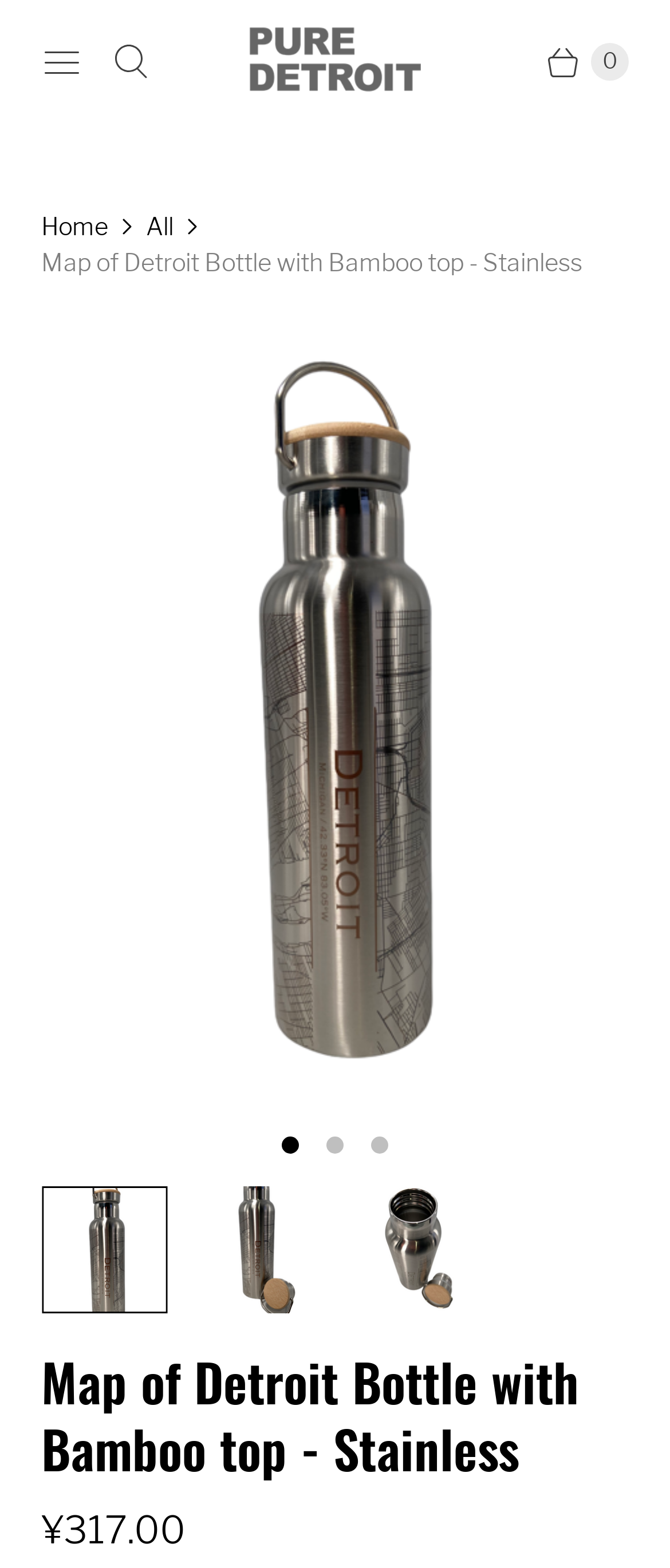Provide the bounding box coordinates for the UI element that is described by this text: "aria-label="Menu"". The coordinates should be in the form of four float numbers between 0 and 1: [left, top, right, bottom].

[0.041, 0.013, 0.144, 0.066]